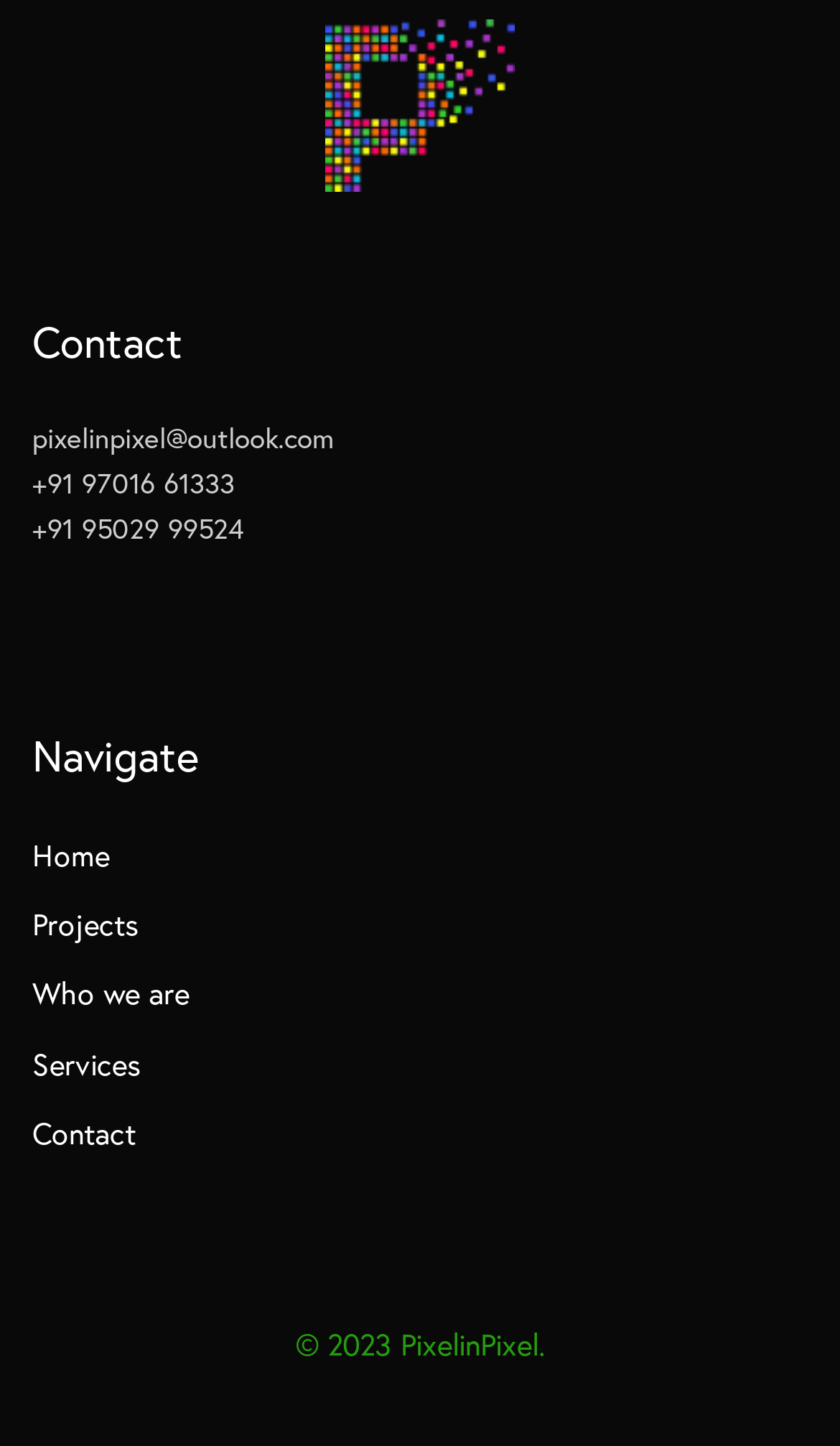Analyze the image and deliver a detailed answer to the question: How many phone numbers are listed on the webpage?

The webpage lists two phone numbers, '+91 97016 61333' and '+91 95029 99524', which are located in the contact section of the webpage.